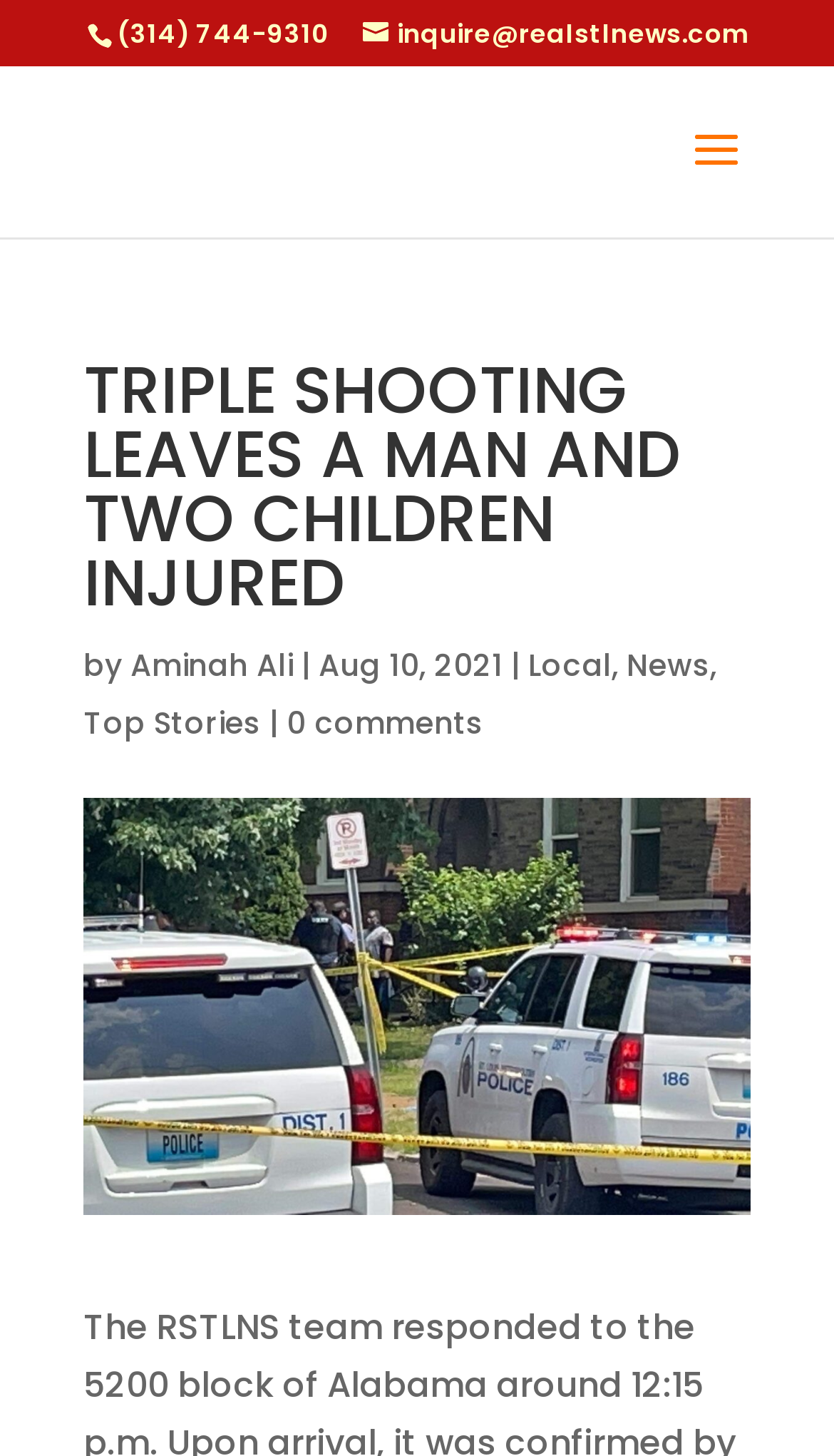What category is the article under?
By examining the image, provide a one-word or phrase answer.

Local News, Top Stories